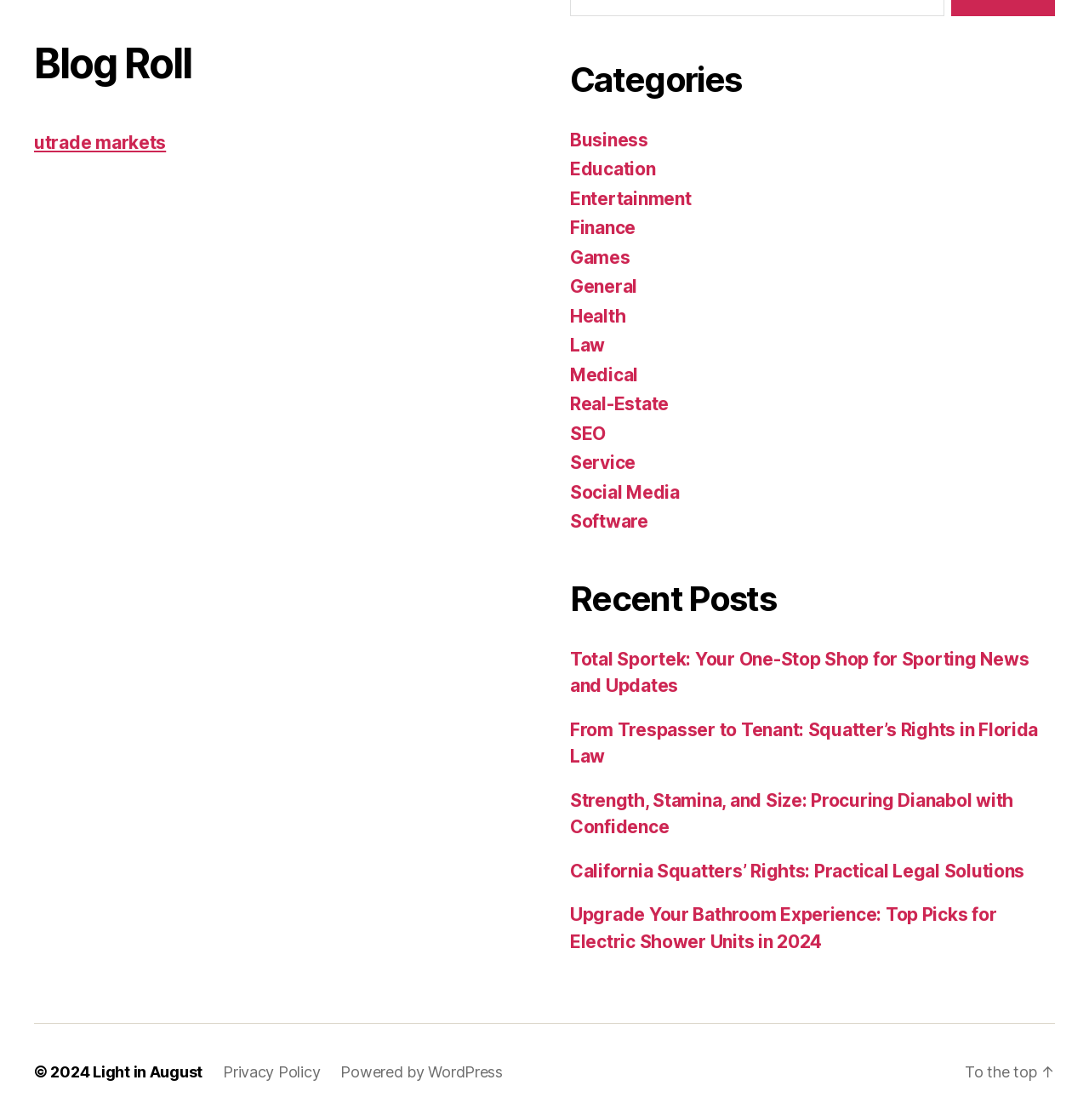Can you provide the bounding box coordinates for the element that should be clicked to implement the instruction: "Go to the 'Light in August' webpage"?

[0.085, 0.949, 0.186, 0.965]